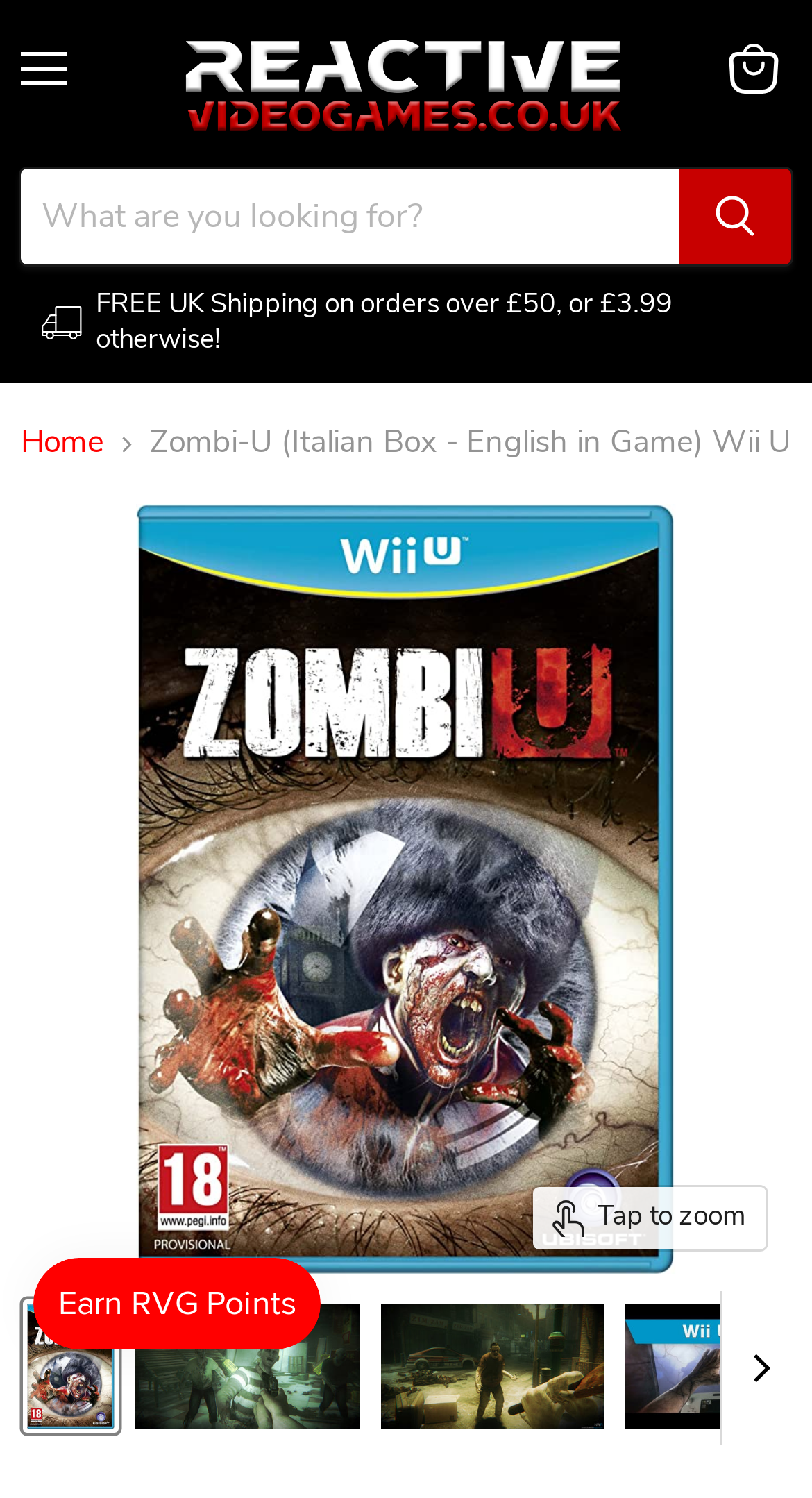Please determine the bounding box coordinates for the UI element described here. Use the format (top-left x, top-left y, bottom-right x, bottom-right y) with values bounded between 0 and 1: aria-label="Scroll thumbnails right"

[0.887, 0.861, 0.969, 0.964]